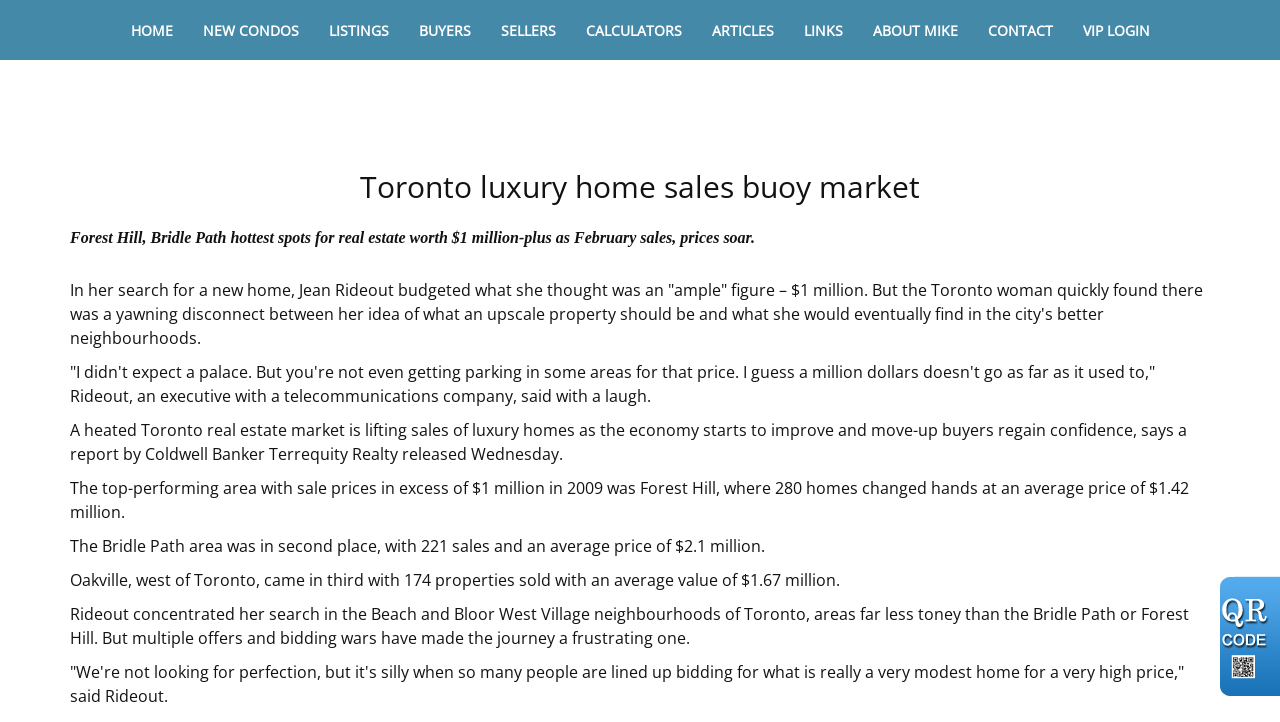Ascertain the bounding box coordinates for the UI element detailed here: "About Mike". The coordinates should be provided as [left, top, right, bottom] with each value being a float between 0 and 1.

[0.67, 0.008, 0.76, 0.06]